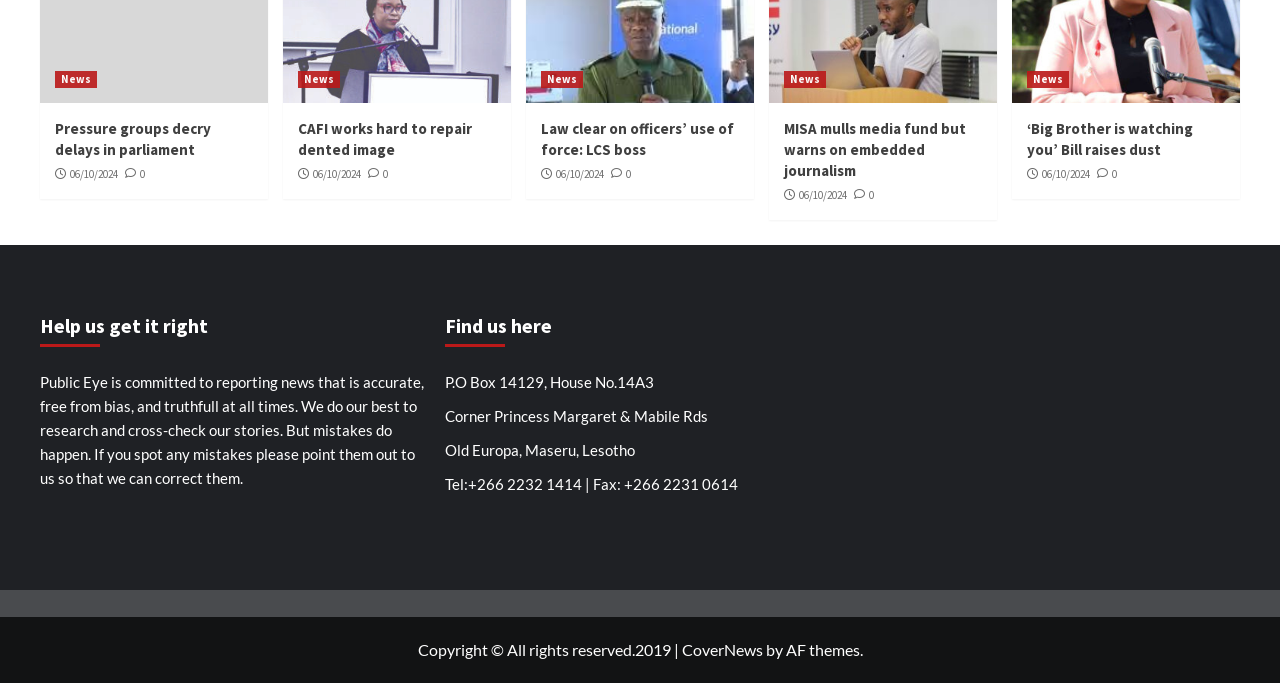Utilize the details in the image to give a detailed response to the question: What is the copyright year of Public Eye?

I found the copyright year by reading the static text 'Copyright © All rights reserved.2019' which is located at the bottom of the webpage.